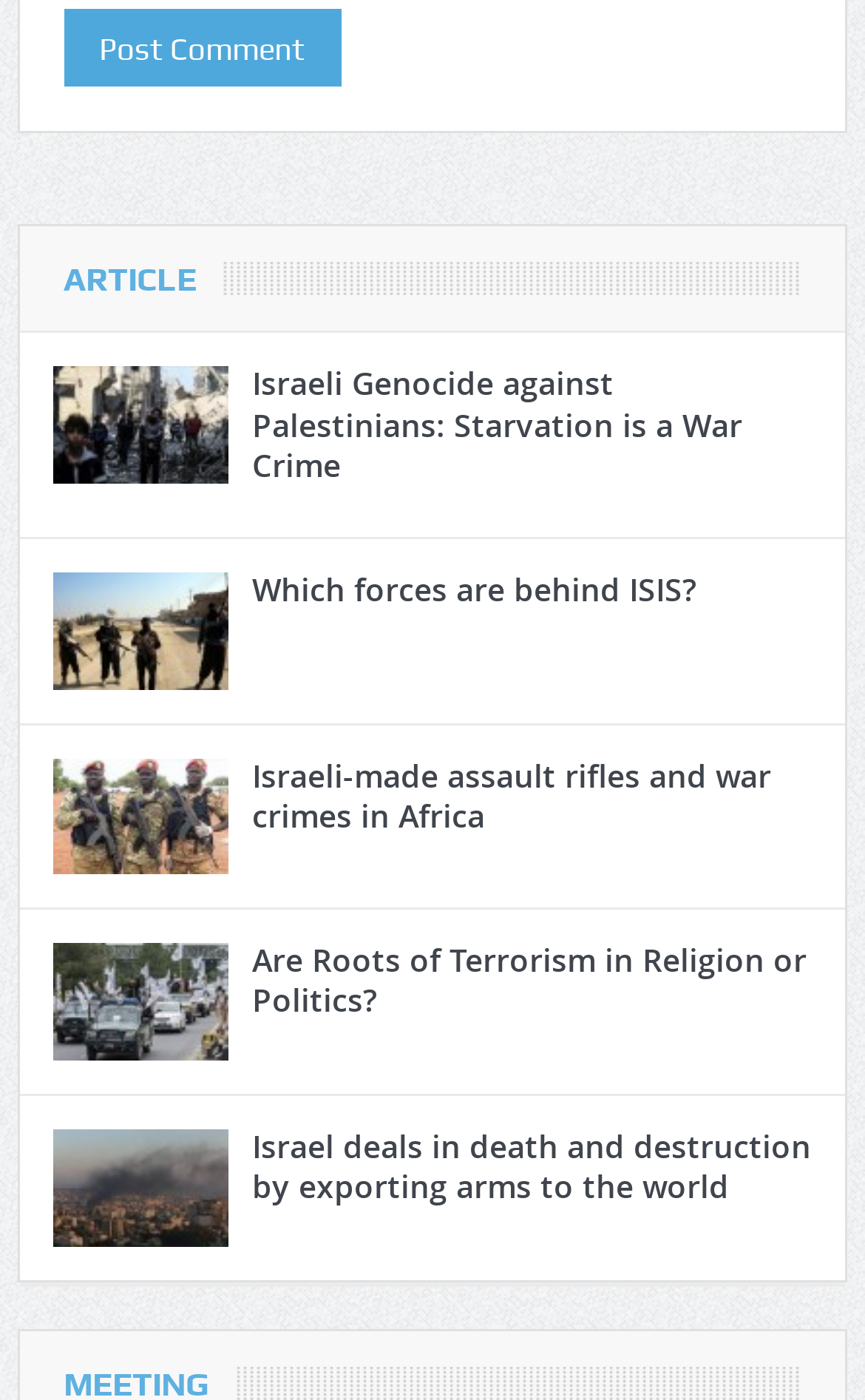Find the bounding box coordinates for the area that should be clicked to accomplish the instruction: "Read the article 'Israeli Genocide against Palestinians: Starvation is a War Crime'".

[0.292, 0.261, 0.939, 0.347]